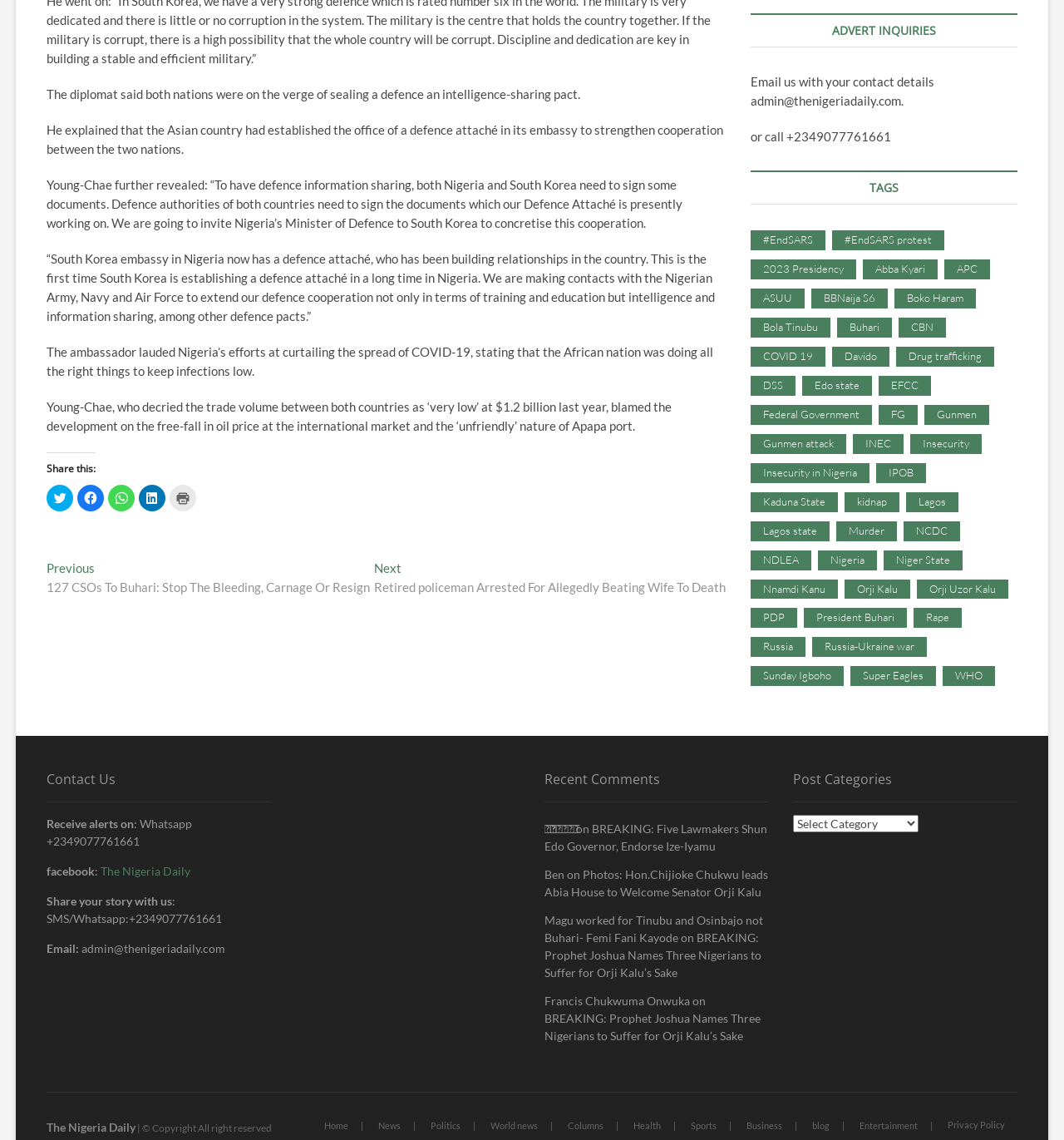What is the contact email address of the website?
Please give a well-detailed answer to the question.

The contact email address of the website is admin@thenigeriadaily.com, as stated in the 'Contact Us' section at the bottom of the webpage.